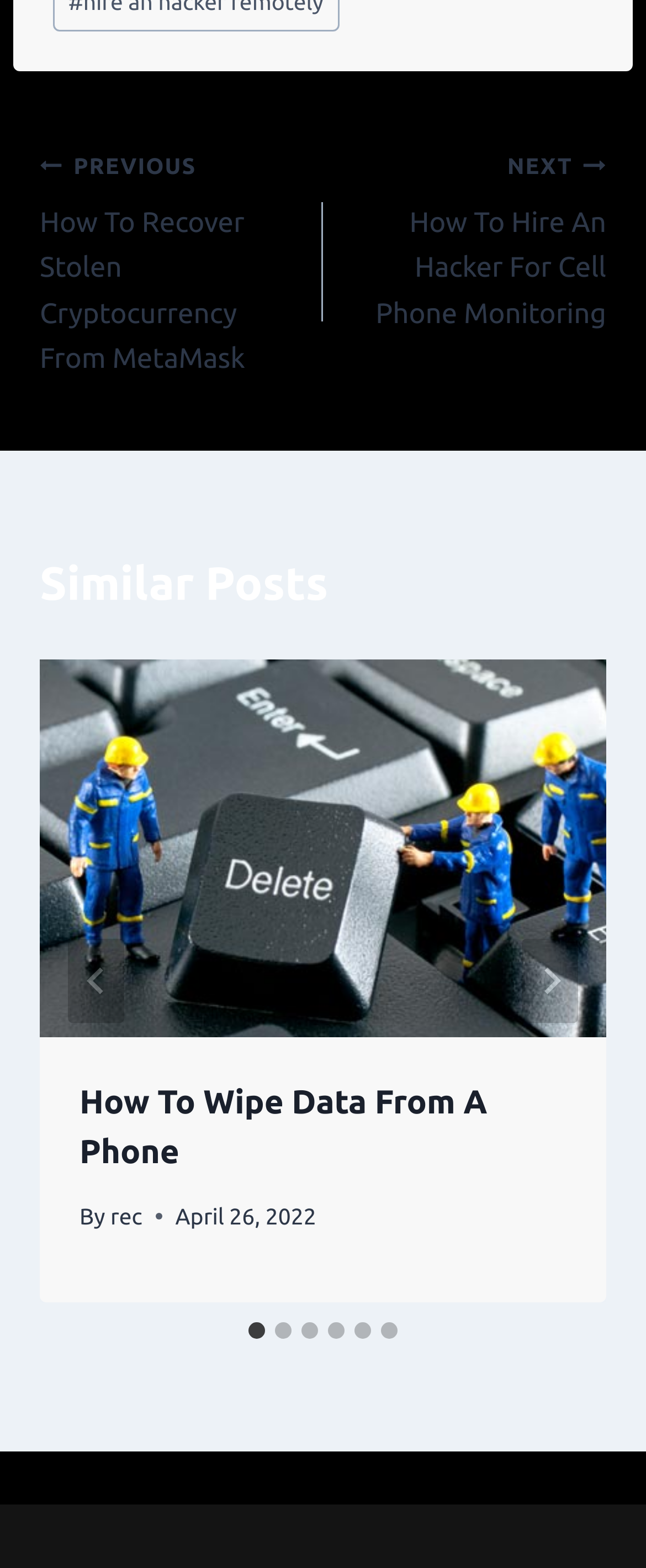Please determine the bounding box coordinates of the area that needs to be clicked to complete this task: 'Go to next post'. The coordinates must be four float numbers between 0 and 1, formatted as [left, top, right, bottom].

[0.5, 0.09, 0.938, 0.214]